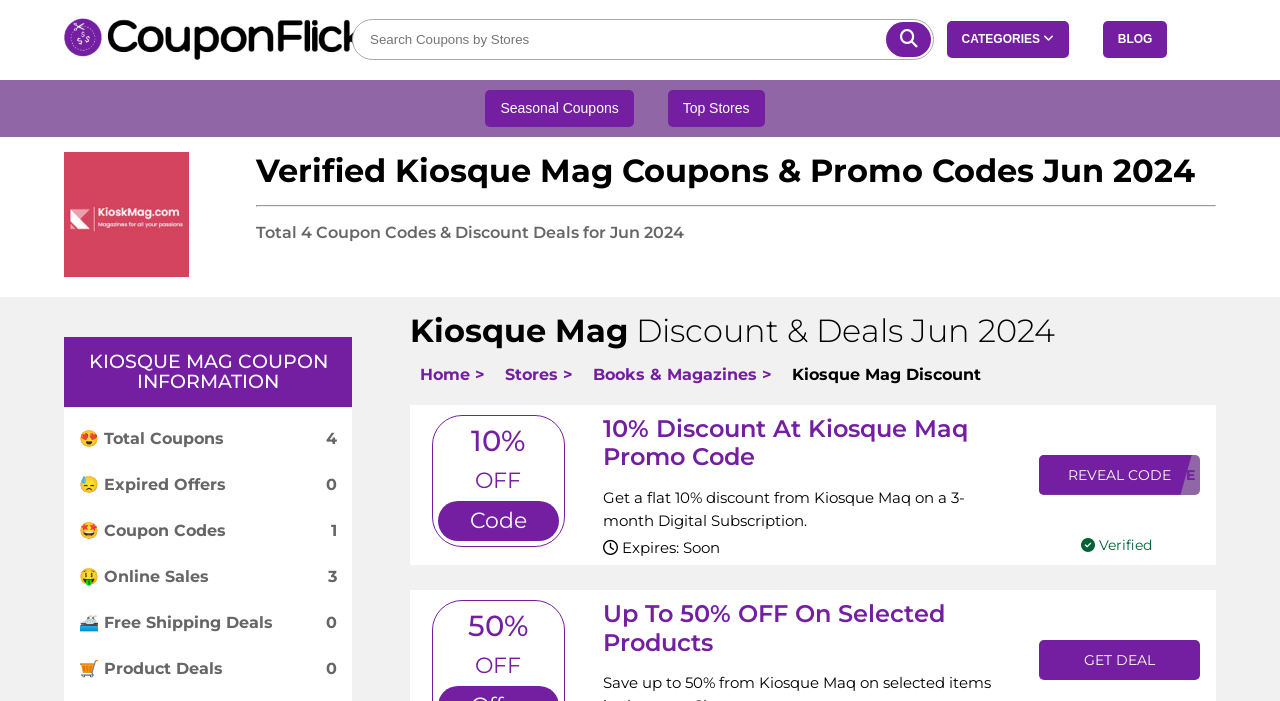What is the category of Kiosque Mag?
Give a comprehensive and detailed explanation for the question.

I found the answer by looking at the breadcrumb navigation at the top of the webpage, which shows the category hierarchy as 'Home > Stores > Books & Magazines > Kiosque Mag'.